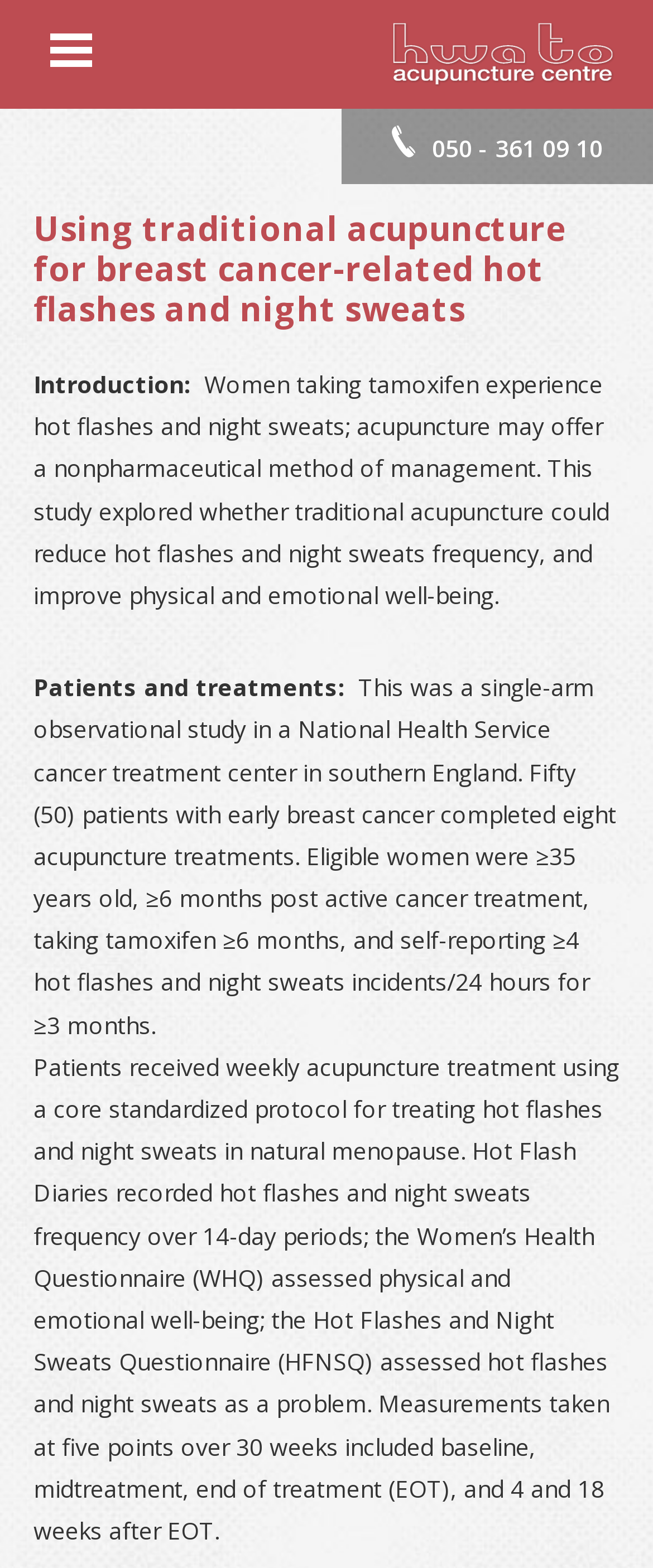Refer to the screenshot and give an in-depth answer to this question: What was the duration of the hot flash diary recording?

I found the answer by reading the text under the 'Patients and treatments:' heading, which states 'Hot Flash Diaries recorded hot flashes and night sweats frequency over 14-day periods;...'